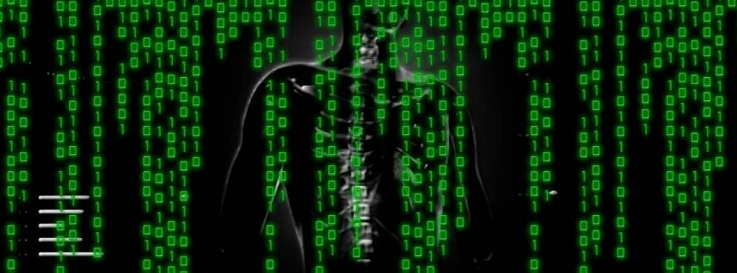Please examine the image and answer the question with a detailed explanation:
What is symbolized by the visible spine of the person?

The caption explains that the silhouette of a person with a spine made visible symbolizes vulnerability in the face of advanced cyber threats, implying that the visible spine represents vulnerability.